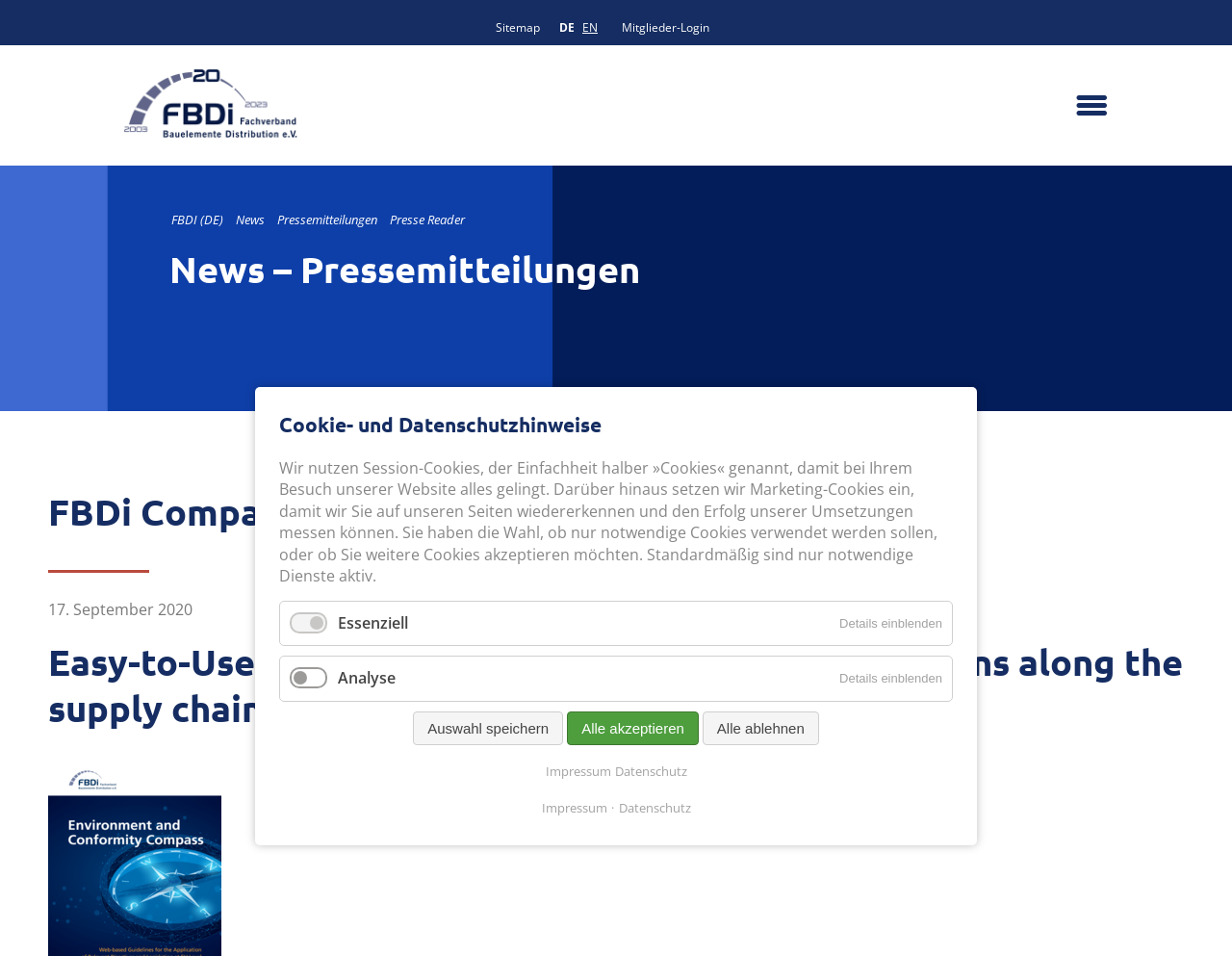Using the format (top-left x, top-left y, bottom-right x, bottom-right y), provide the bounding box coordinates for the described UI element. All values should be floating point numbers between 0 and 1: Distri-Channel

[0.016, 0.312, 0.281, 0.363]